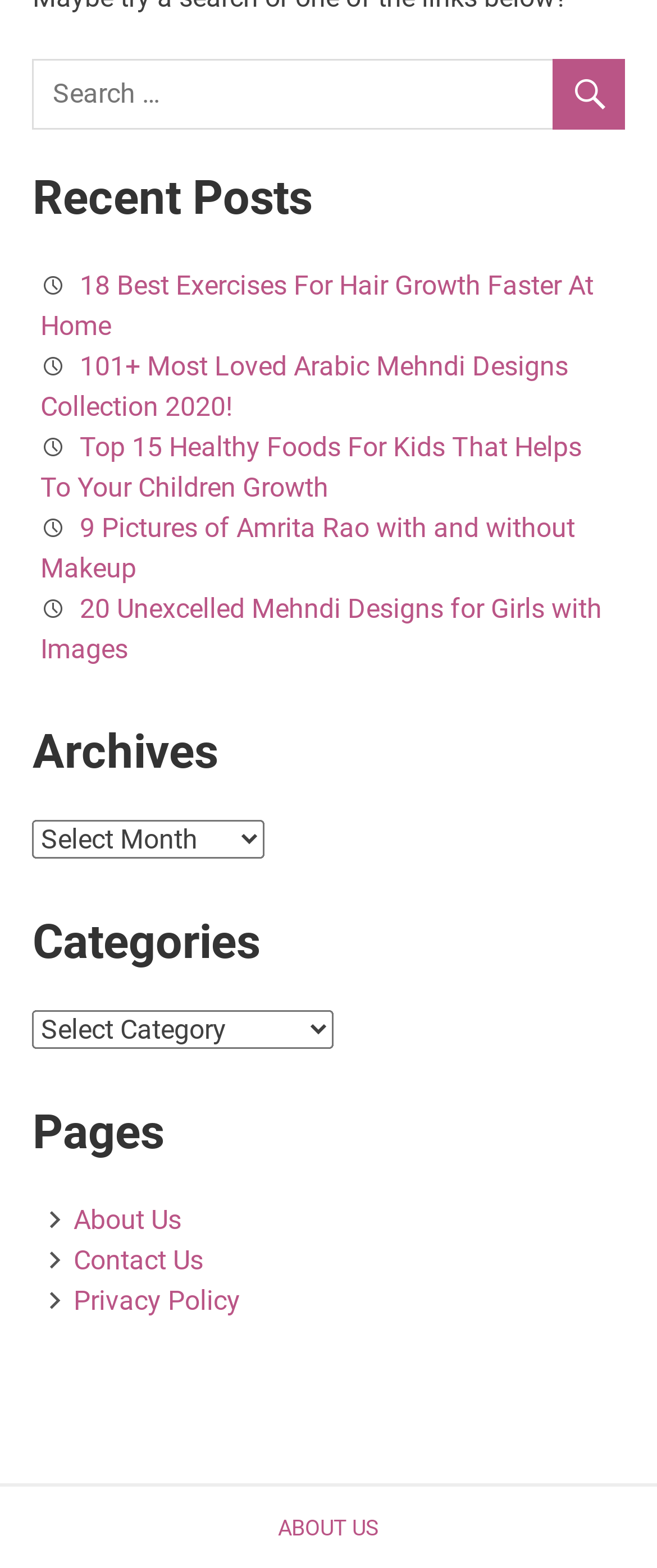Find the bounding box coordinates of the clickable area required to complete the following action: "view recent posts".

[0.049, 0.105, 0.951, 0.147]